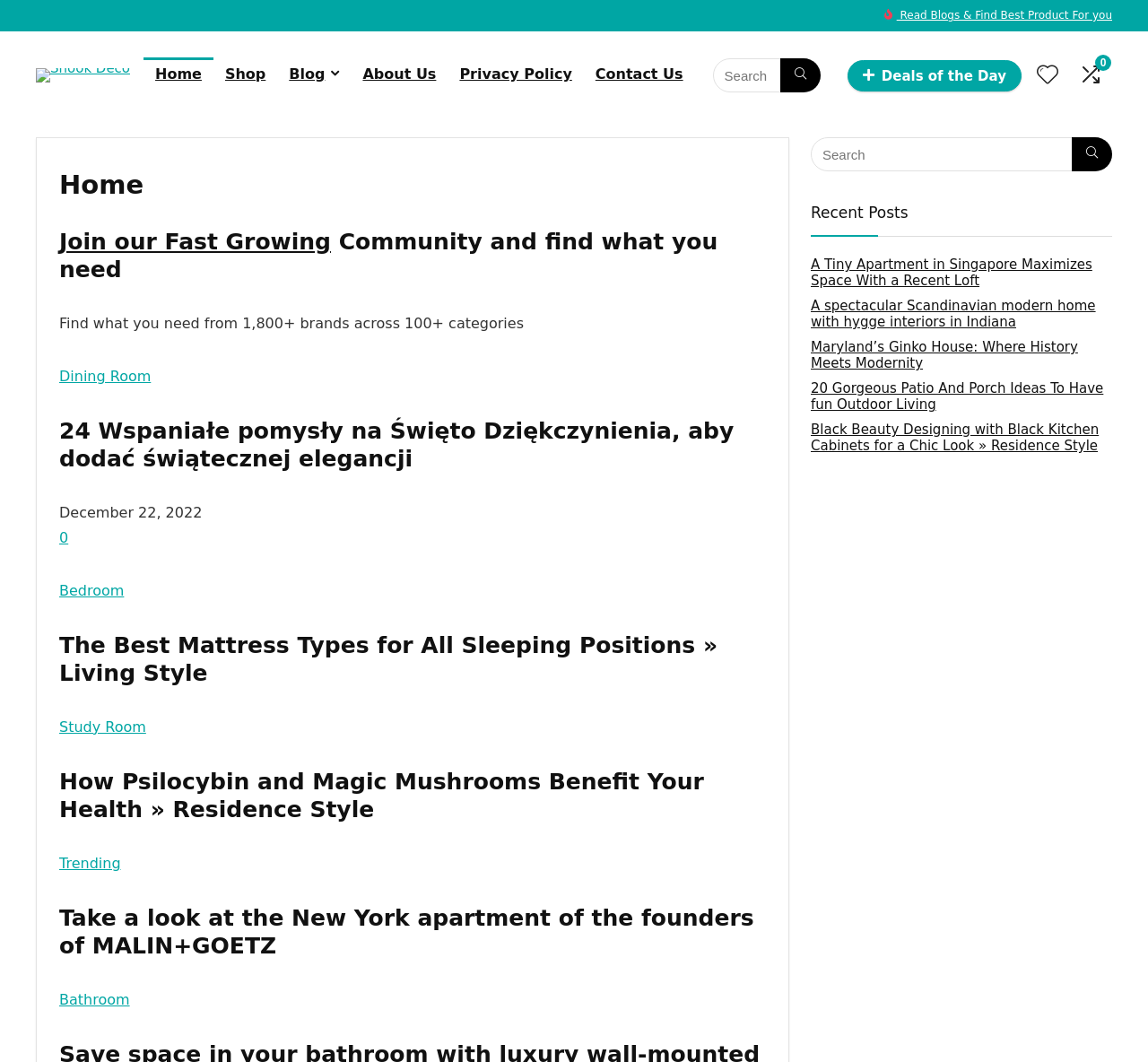Summarize the webpage with a detailed and informative caption.

The webpage is titled "Shook Deco" and appears to be a blog or online magazine focused on home decor, lifestyle, and design. At the top of the page, there is a navigation menu with links to "Home", "Shop", "Blog", "About Us", "Privacy Policy", and "Contact Us". Next to the navigation menu, there is a search bar with a textbox and a search button.

Below the navigation menu, there is a prominent link to "Read Blogs & Find Best Product For you". On the left side of the page, there is a section with a heading "Home" and a subheading "Join our Fast Growing Community and find what you need". This section also contains a paragraph of text describing the website's content and a list of links to various categories, including "Dining Room", "Bedroom", "Study Room", "Bathroom", and "Trending".

The main content of the page is a series of article summaries, each with a heading, a brief description, and a link to the full article. The articles appear to be related to home decor, design, and lifestyle, with topics such as Thanksgiving decoration ideas, mattress types, and the benefits of psilocybin and magic mushrooms. There are also links to articles about specific homes and apartments, including a tiny apartment in Singapore and a Scandinavian modern home in Indiana.

On the right side of the page, there is a complementary section with a search bar and a list of recent posts, including links to articles about a loft in Singapore, a Scandinavian home in Indiana, and patio and porch design ideas.